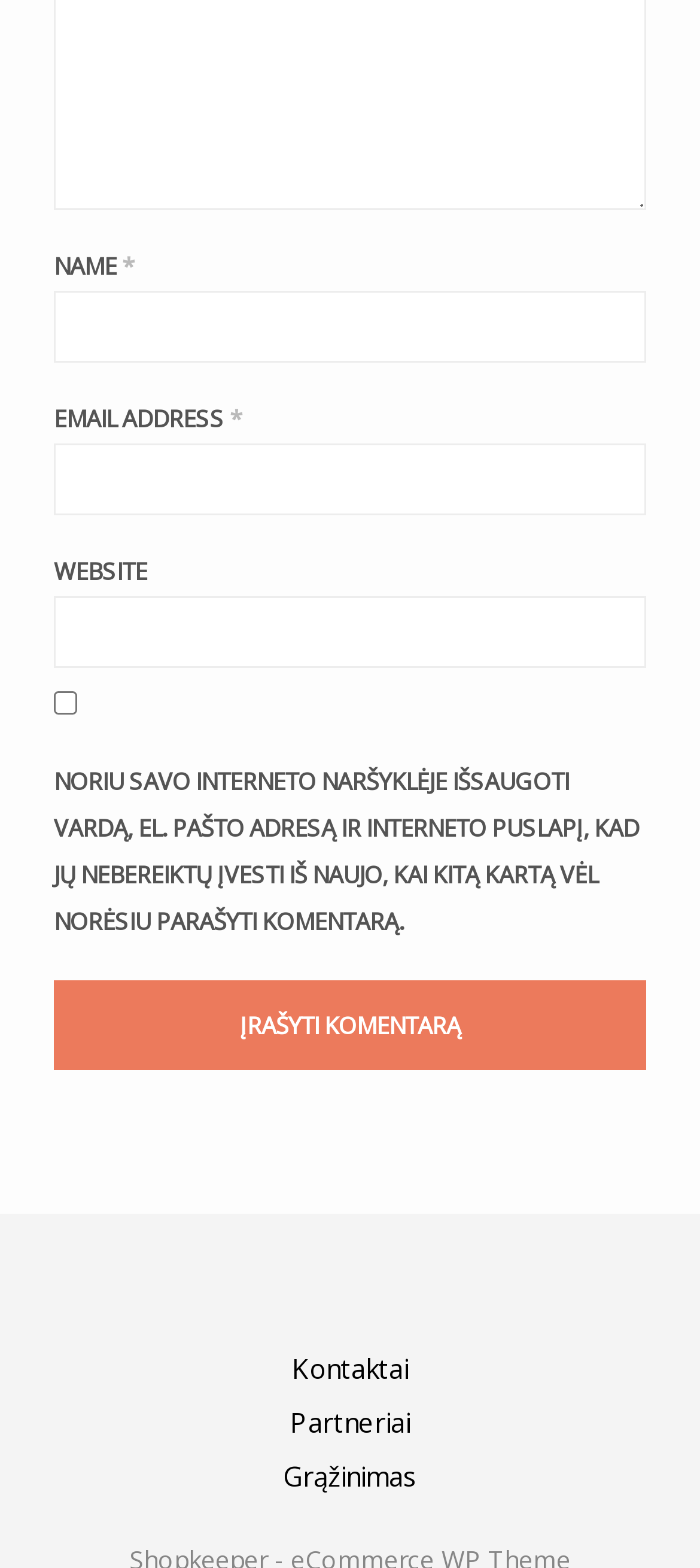Locate the bounding box coordinates of the region to be clicked to comply with the following instruction: "Visit the article about Peloton Treadmill vs NordicTrack 2950". The coordinates must be four float numbers between 0 and 1, in the form [left, top, right, bottom].

None